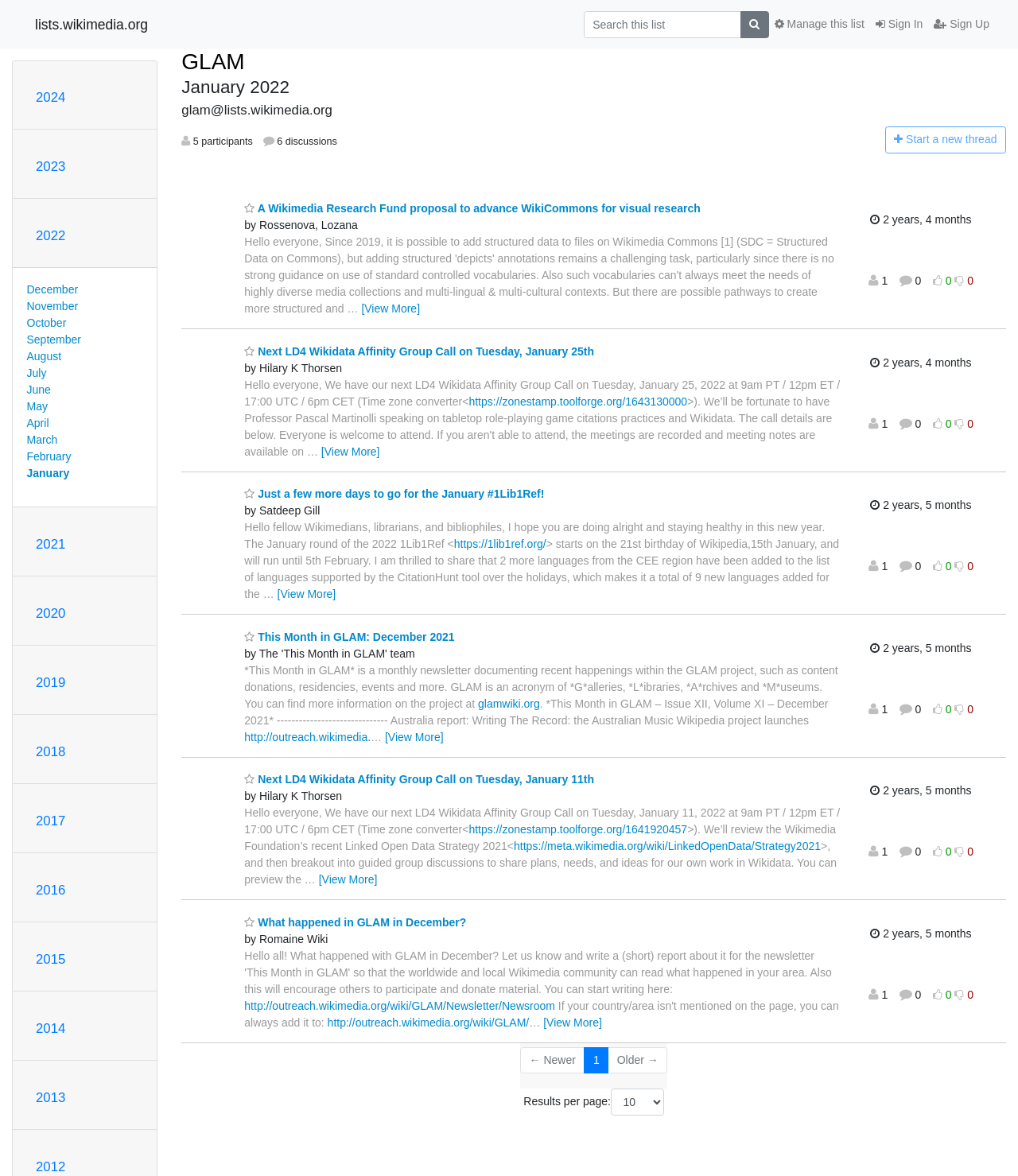What is the name of the list?
Using the details from the image, give an elaborate explanation to answer the question.

The name of the list can be found in the heading 'GLAM January 2022' which is located at the top of the webpage, indicating that the current webpage is a list related to GLAM.